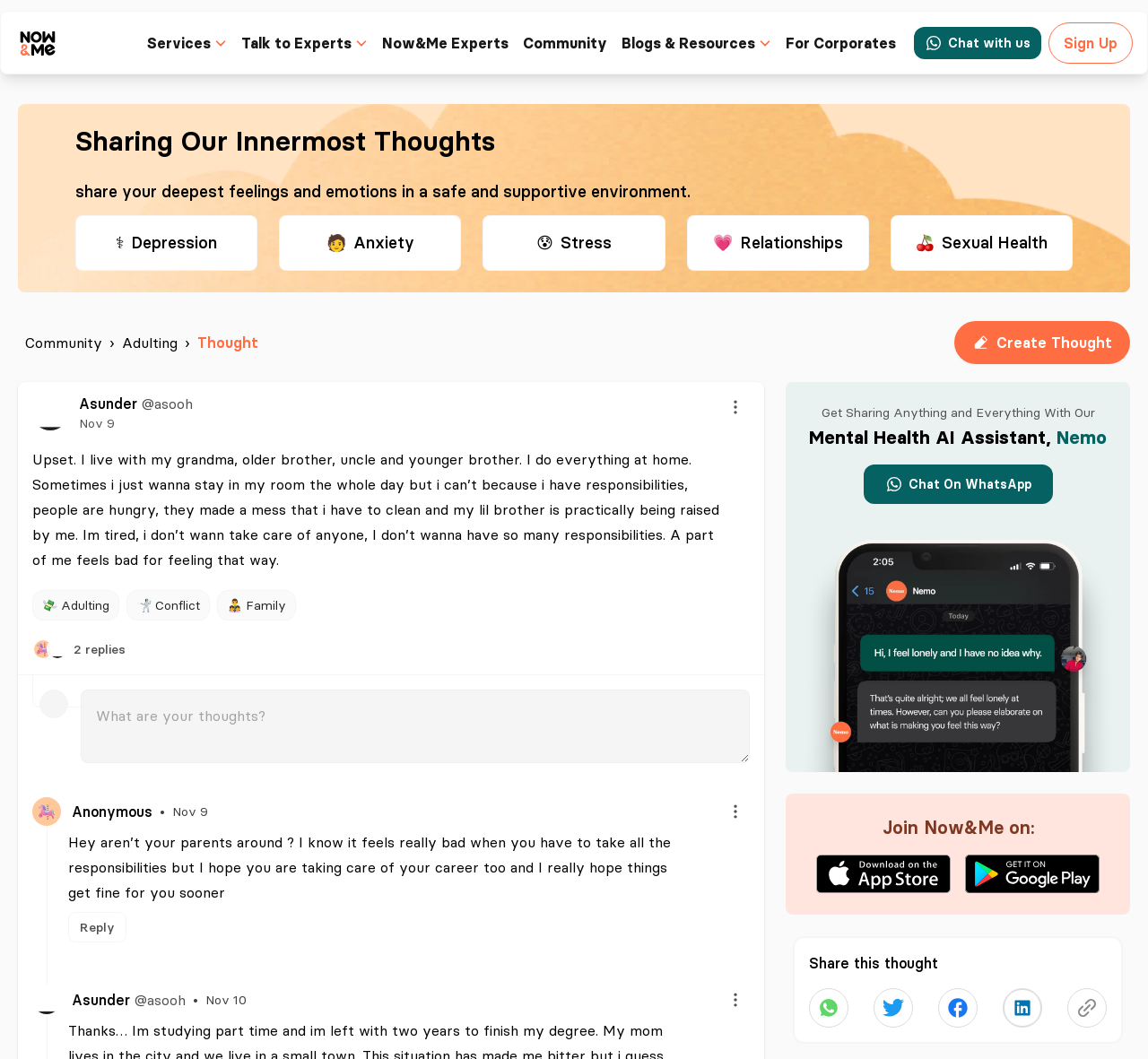Please specify the bounding box coordinates of the element that should be clicked to execute the given instruction: 'Reply to the post'. Ensure the coordinates are four float numbers between 0 and 1, expressed as [left, top, right, bottom].

[0.059, 0.861, 0.11, 0.89]